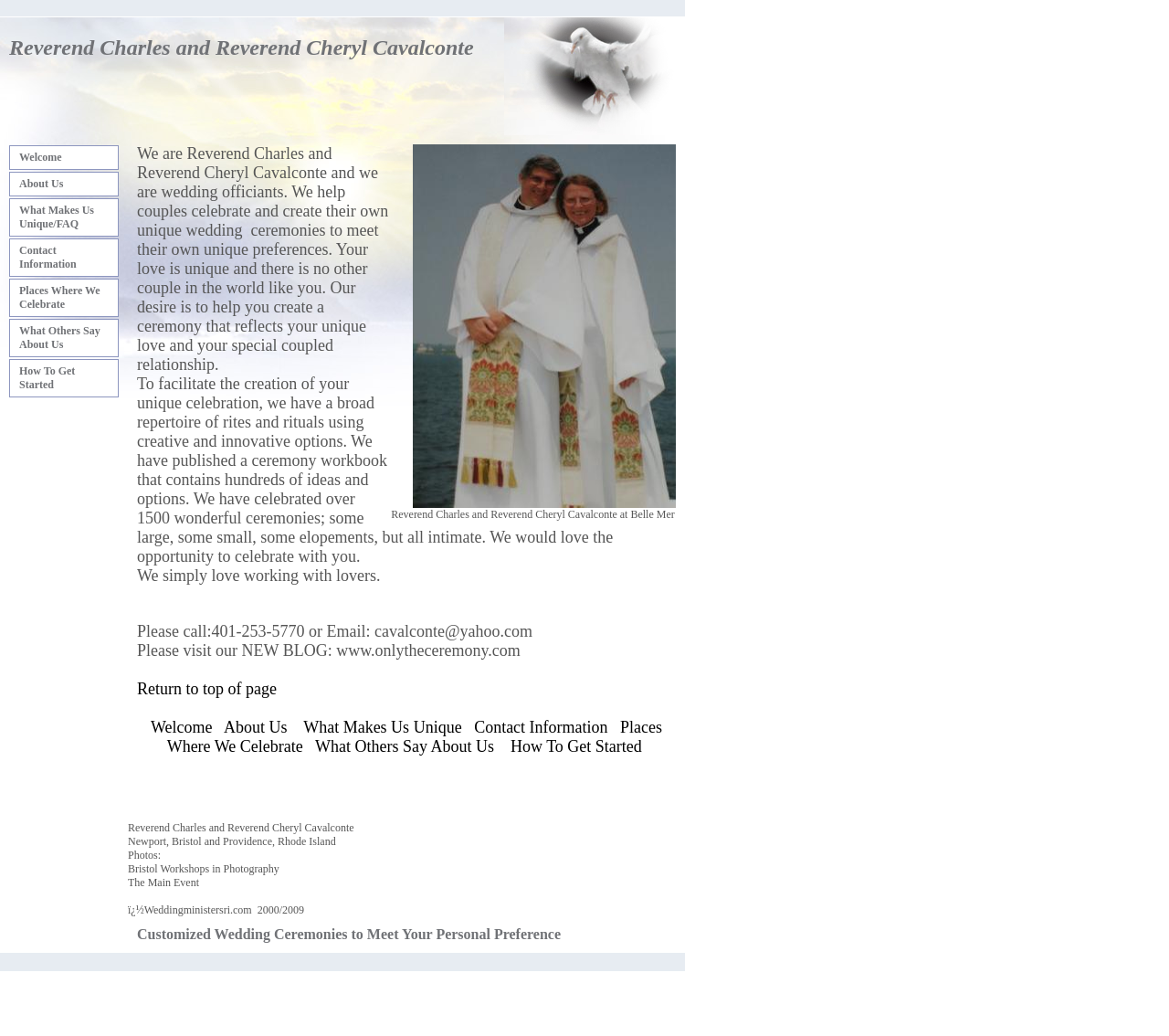Please analyze the image and give a detailed answer to the question:
Where are Reverend Charles and Reverend Cheryl Cavalconte based?

The webpage mentions that Reverend Charles and Reverend Cheryl Cavalconte are based in Newport, Bristol, and Providence, Rhode Island, and provides photos of their work in these locations.